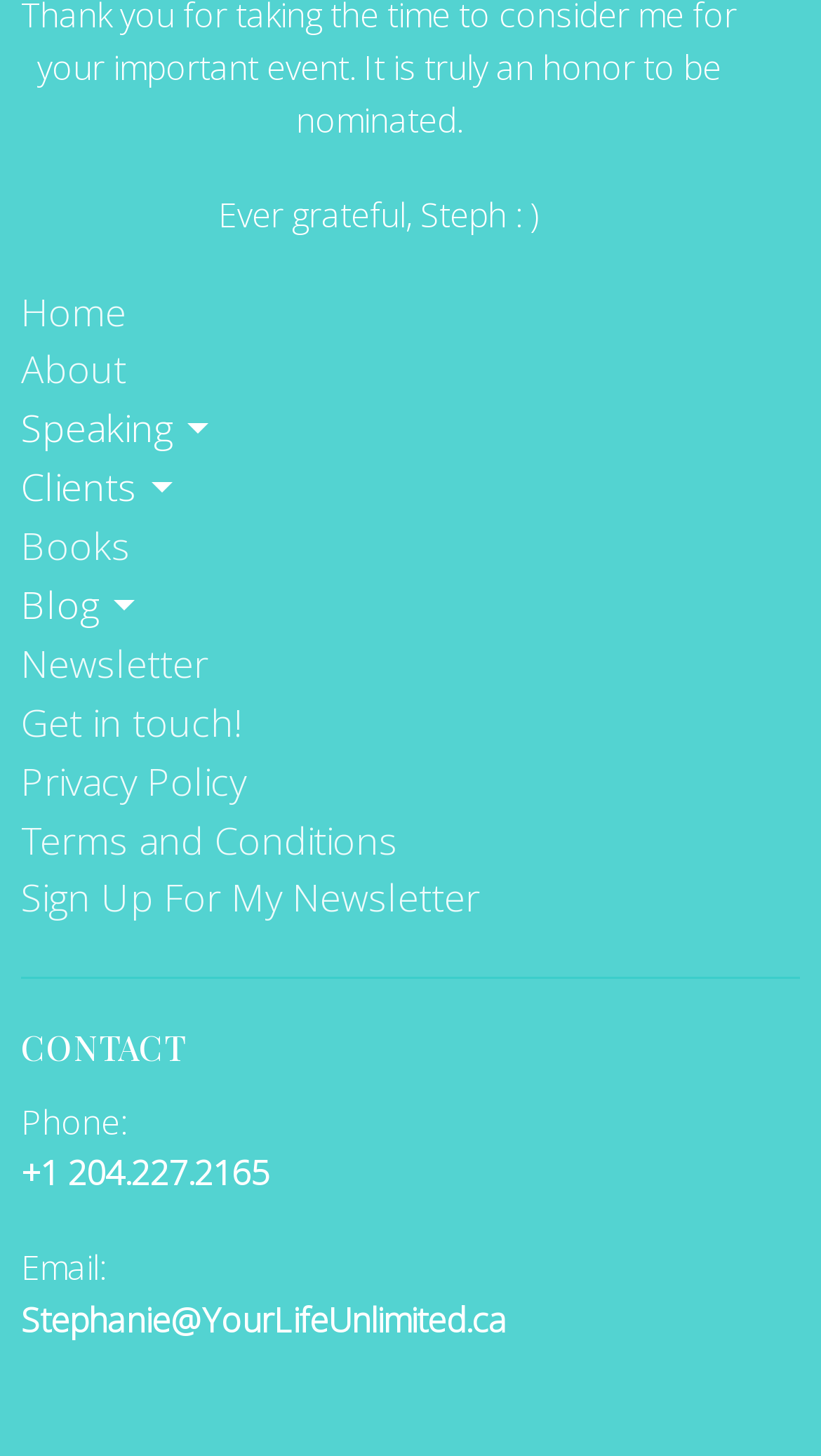What is the phone number provided on the webpage?
Based on the screenshot, provide your answer in one word or phrase.

+1 204.227.2165